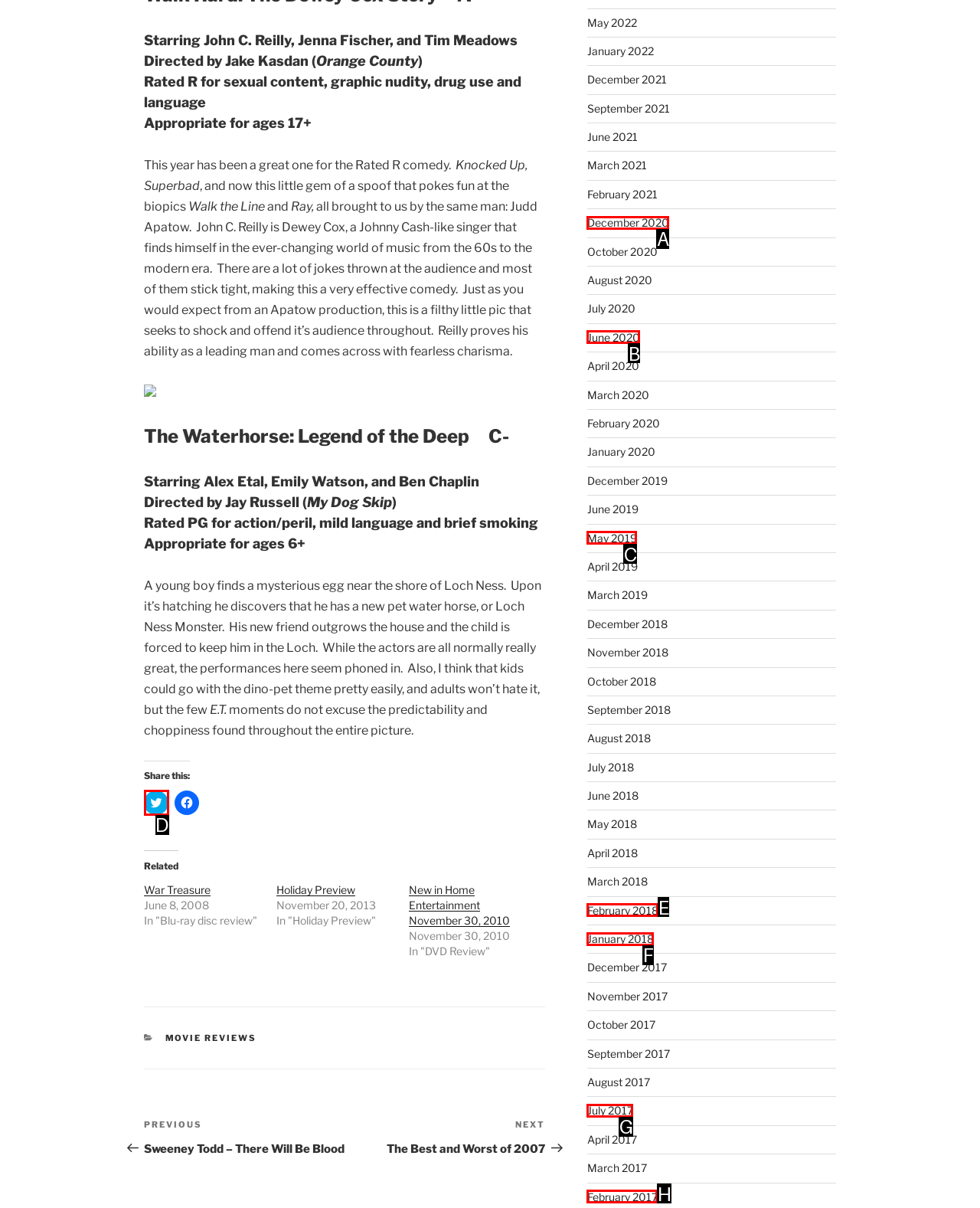Select the letter associated with the UI element you need to click to perform the following action: Share on Twitter
Reply with the correct letter from the options provided.

D